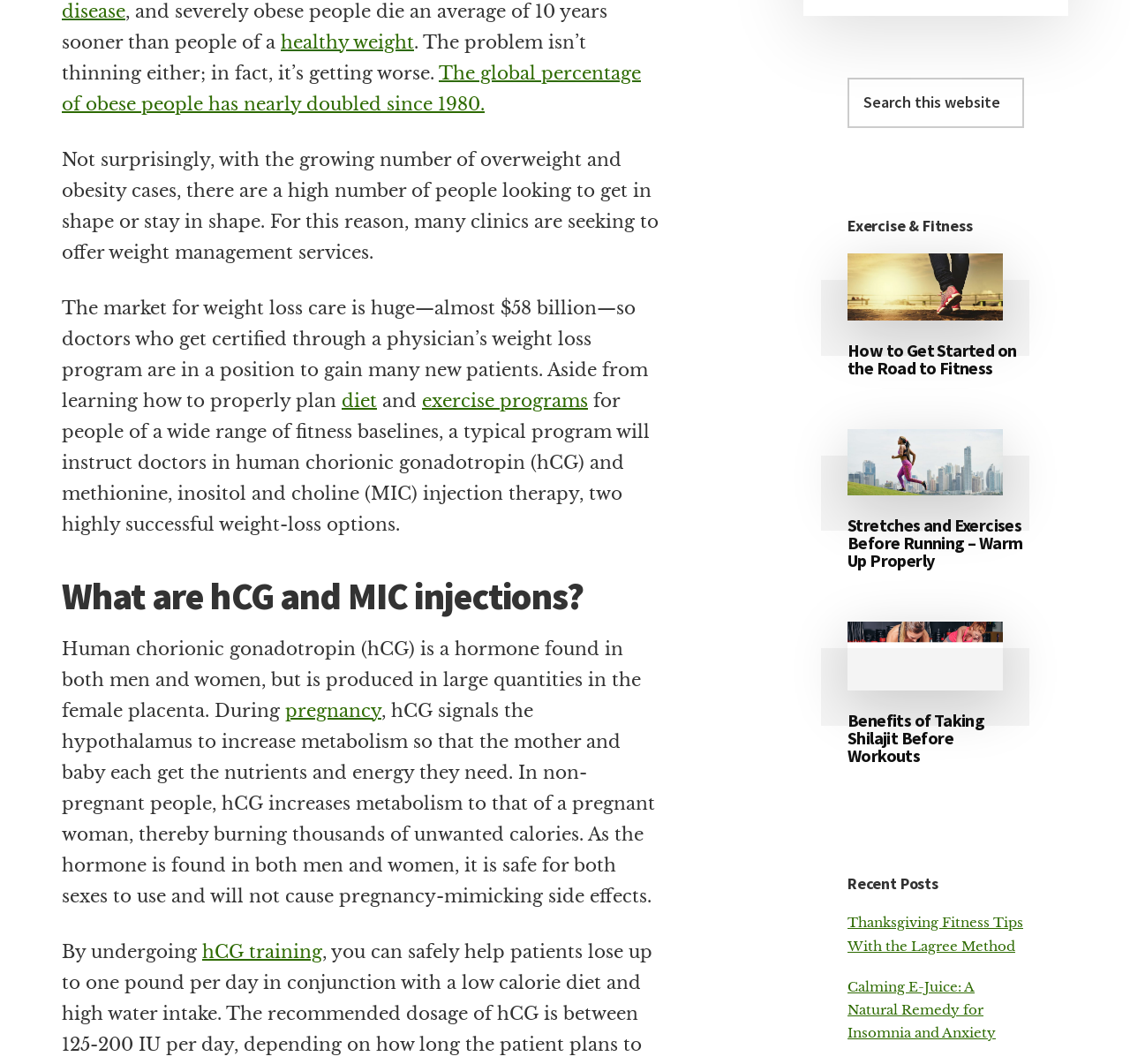Locate the bounding box of the UI element with the following description: "pregnancy".

[0.252, 0.658, 0.338, 0.678]